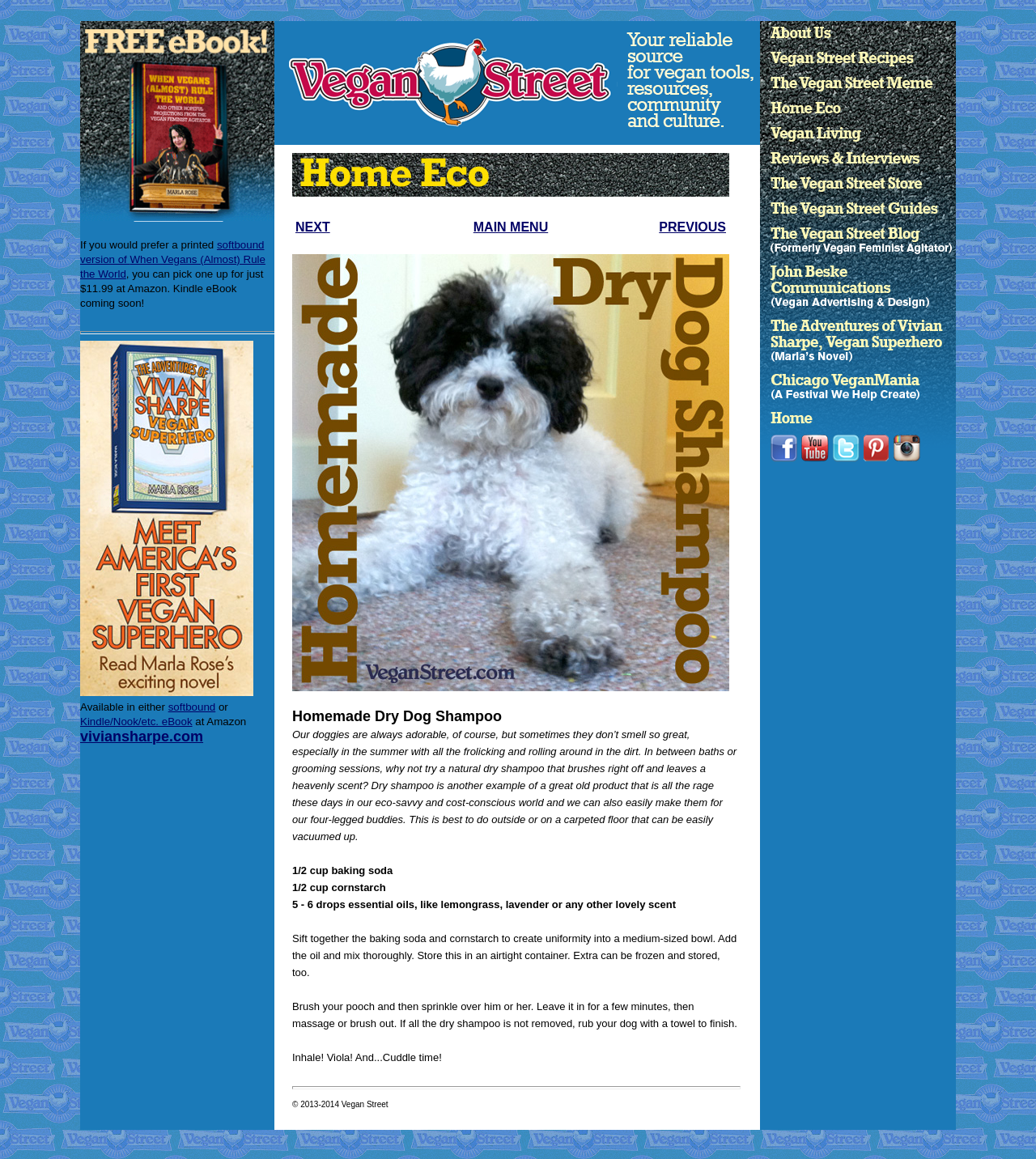Using the information in the image, give a comprehensive answer to the question: 
What is the name of the superhero mentioned on the webpage?

The webpage mentions a novel called 'The Adventures of Vivian Sharpe, Vegan Superhero' which is written by Marla, indicating that Vivian Sharpe is the name of the superhero.